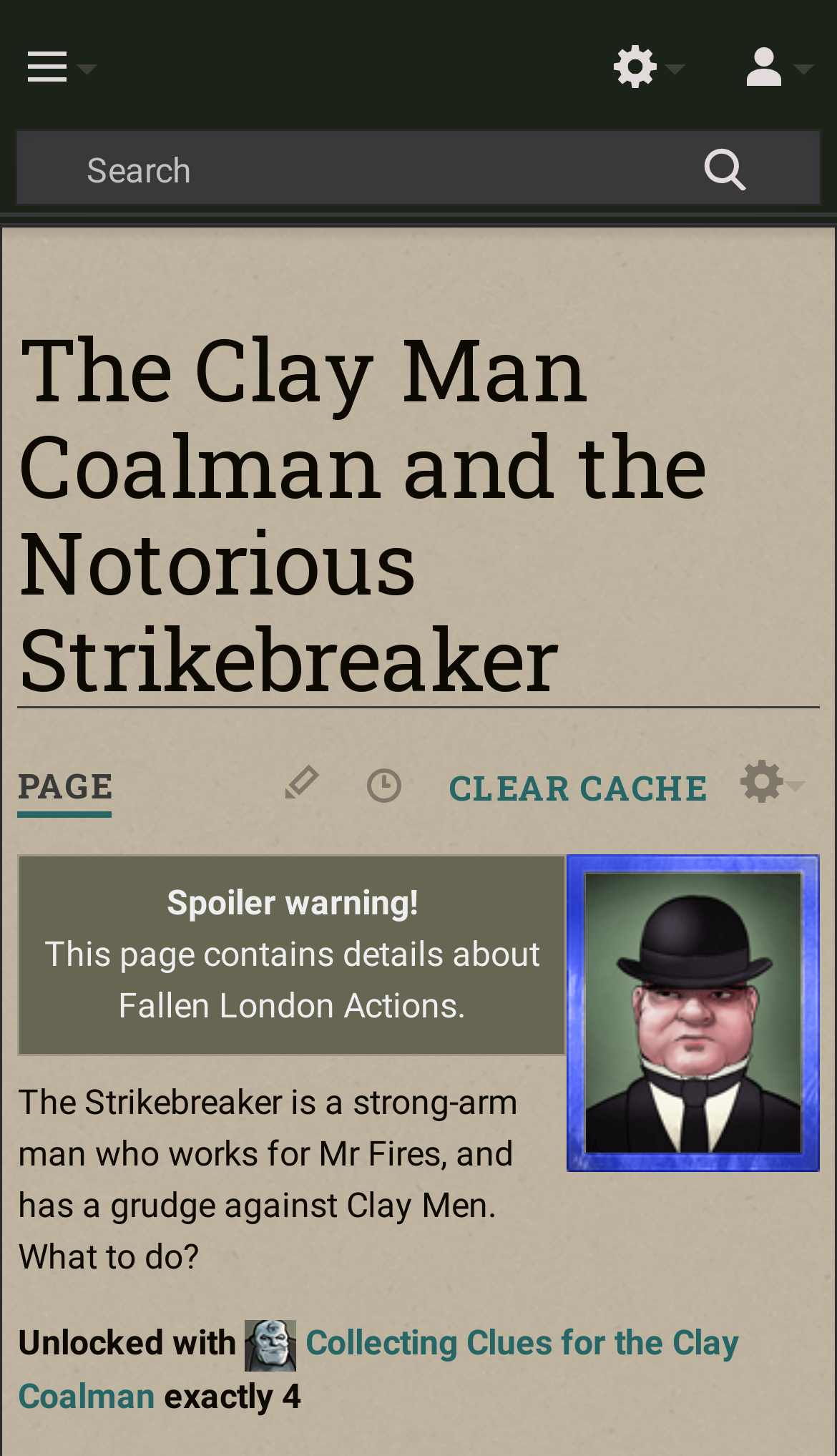Construct a thorough caption encompassing all aspects of the webpage.

The webpage is about "The Clay Man Coalman and the Notorious Strikebreaker" in the Fallen London Wiki. At the top, there is a heading indicating that the user is "Not logged in". Next to it, there is a search box with a "Go" button. 

Below the search box, there is a main heading that displays the title of the page. Underneath, there are three navigation menus: "Namespaces", "More", and "Page actions". The "Namespaces" menu has a "PAGE" link, while the "Page actions" menu has links to "EDIT", "HISTORY", and "CLEAR CACHE". 

To the right of the navigation menus, there is an image of "Bowler.png". Below the image, there is a table with a single row and cell, containing a spoiler warning about the page's content. 

The main content of the page starts with a paragraph of text that describes the Strikebreaker, a strong-arm man who works for Mr Fires and has a grudge against Clay Men, and asks "What to do?". Below this text, there is a section that mentions "Unlocked with" and provides two links to "Collecting Clues for the Clay Coalman". The second link is longer and spans almost the entire width of the page. There is also a small text that says "exactly 4" near the bottom of the page. 

On the top-right corner, there are two headings: "Navigation" and "Tools".